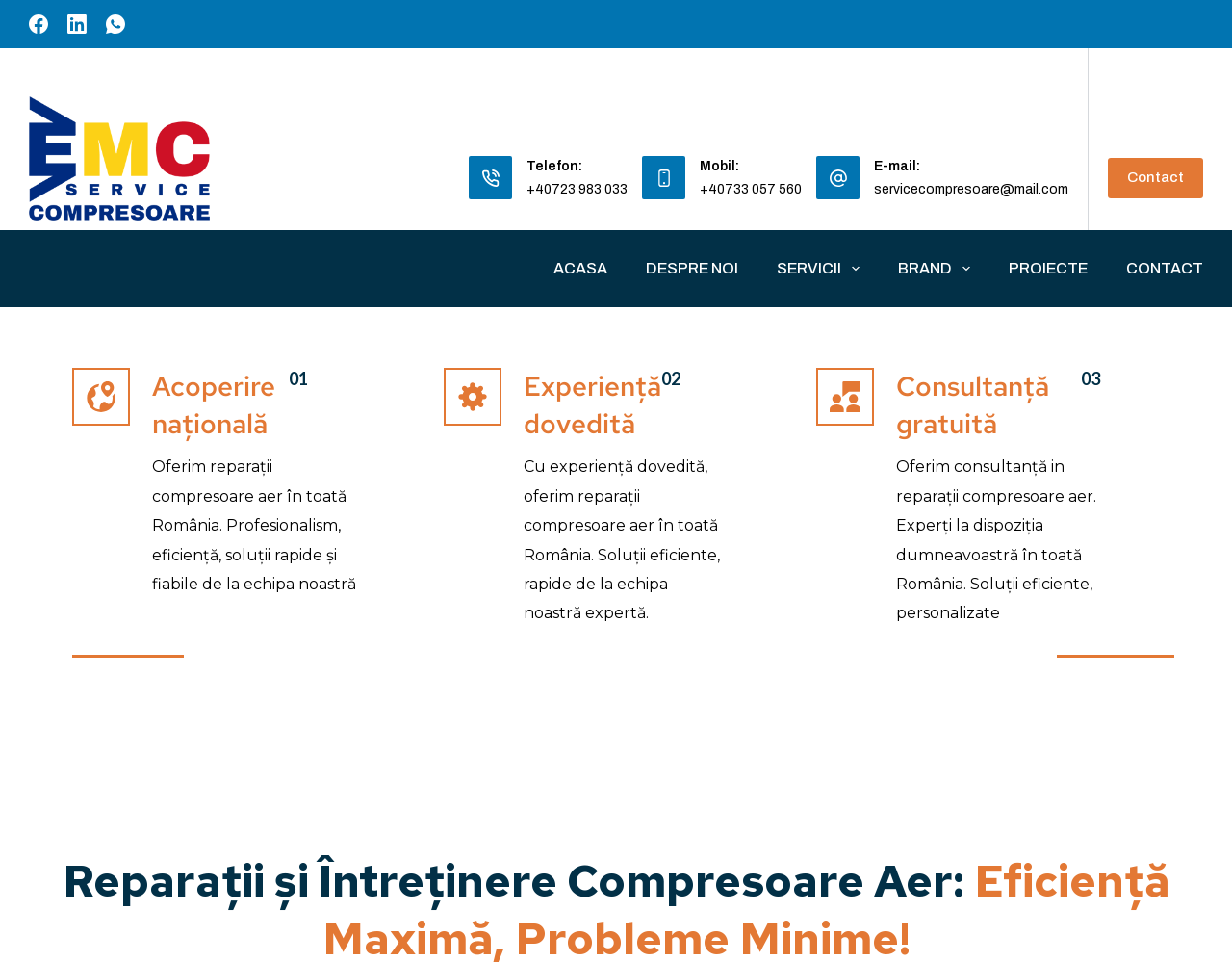Locate the bounding box of the UI element with the following description: "parent_node: E-mail: aria-label="E-mail: servicecompresoare@mail.com"".

[0.662, 0.162, 0.698, 0.207]